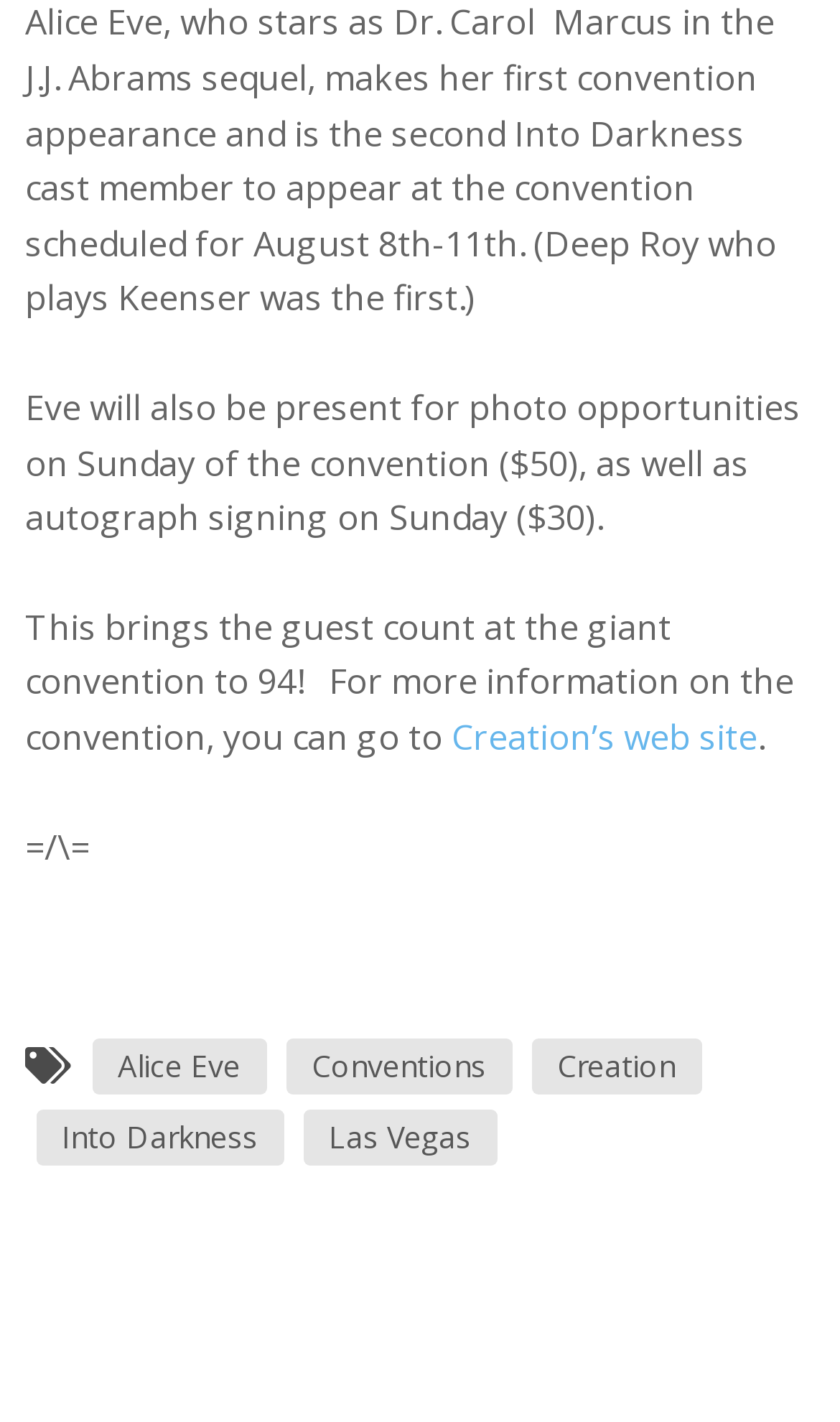Provide the bounding box coordinates in the format (top-left x, top-left y, bottom-right x, bottom-right y). All values are floating point numbers between 0 and 1. Determine the bounding box coordinate of the UI element described as: Las Vegas

[0.361, 0.78, 0.592, 0.819]